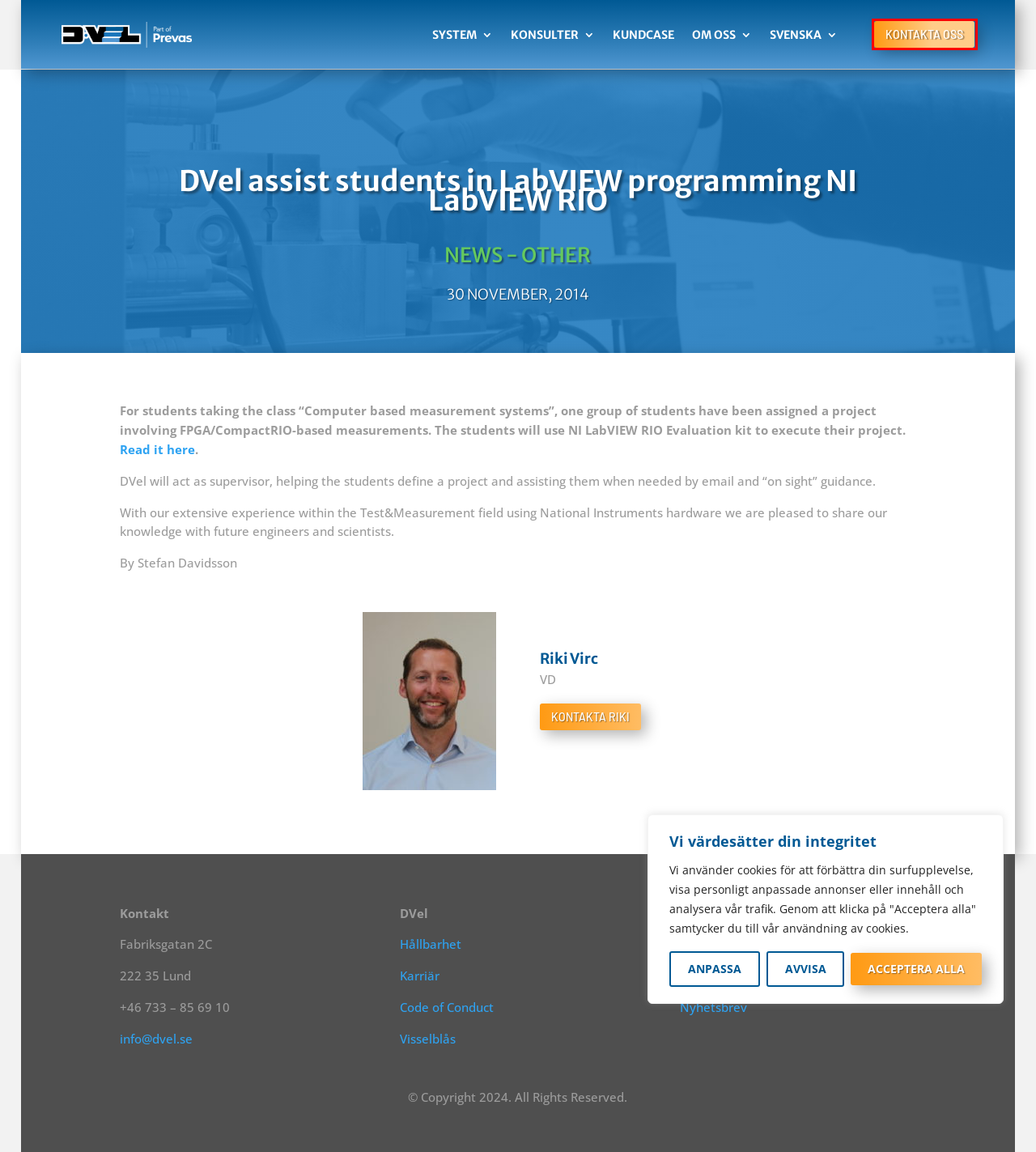Given a screenshot of a webpage with a red bounding box, please pick the webpage description that best fits the new webpage after clicking the element inside the bounding box. Here are the candidates:
A. Join our team! - DVel - part of Prevas
B. CompactRIO Systems (cRIO) - NI
C. Test- & Mätsystem - DVel
D. Om oss - DVel
E. Whistleblowing - DVel
F. Konsulttjänster & Expertis - DVel
G. Kontakt - DVel
H. Kundcase - DVel

G